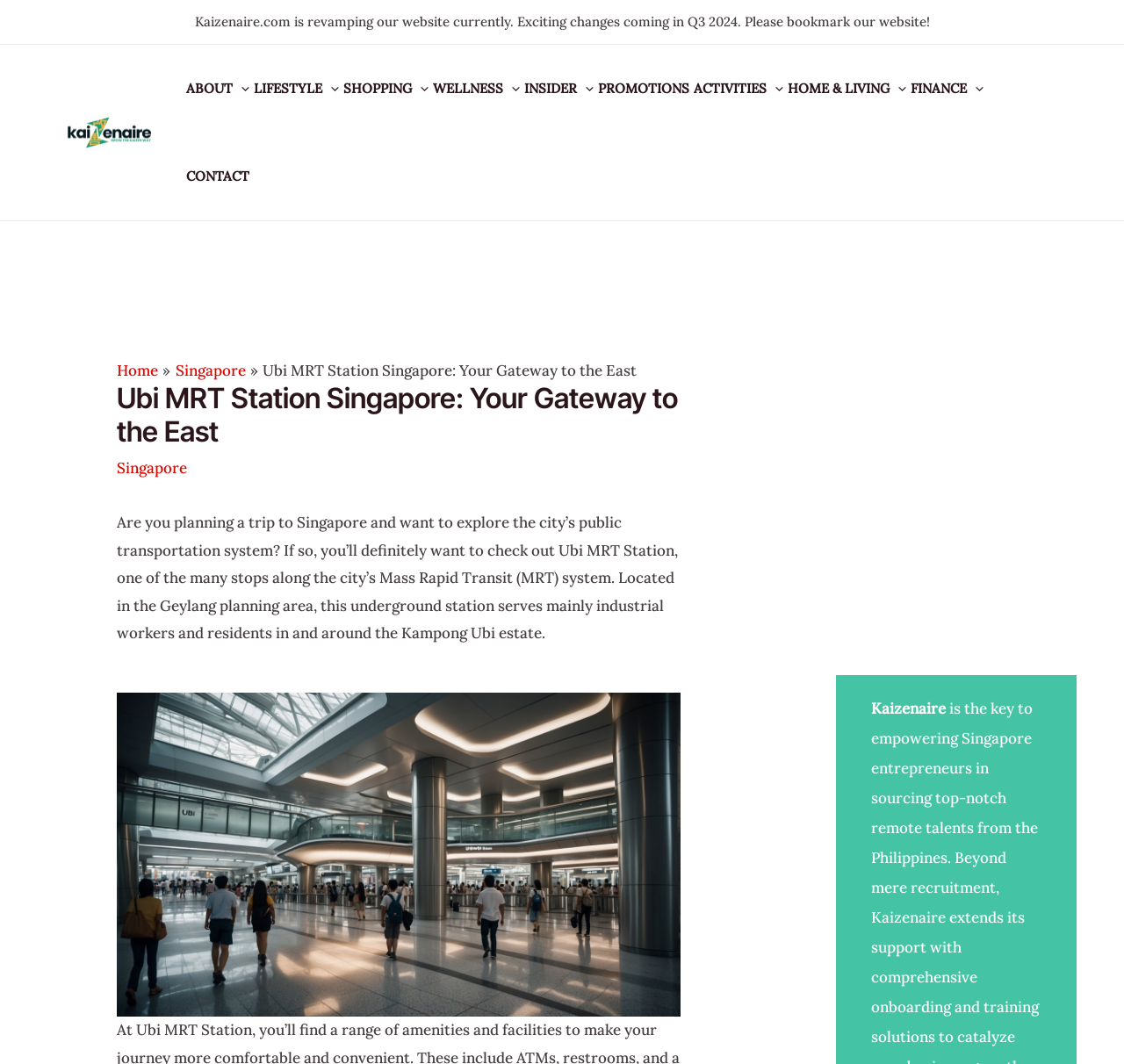Please identify the bounding box coordinates of the element's region that should be clicked to execute the following instruction: "Go to the PROMOTIONS page". The bounding box coordinates must be four float numbers between 0 and 1, i.e., [left, top, right, bottom].

[0.532, 0.042, 0.617, 0.125]